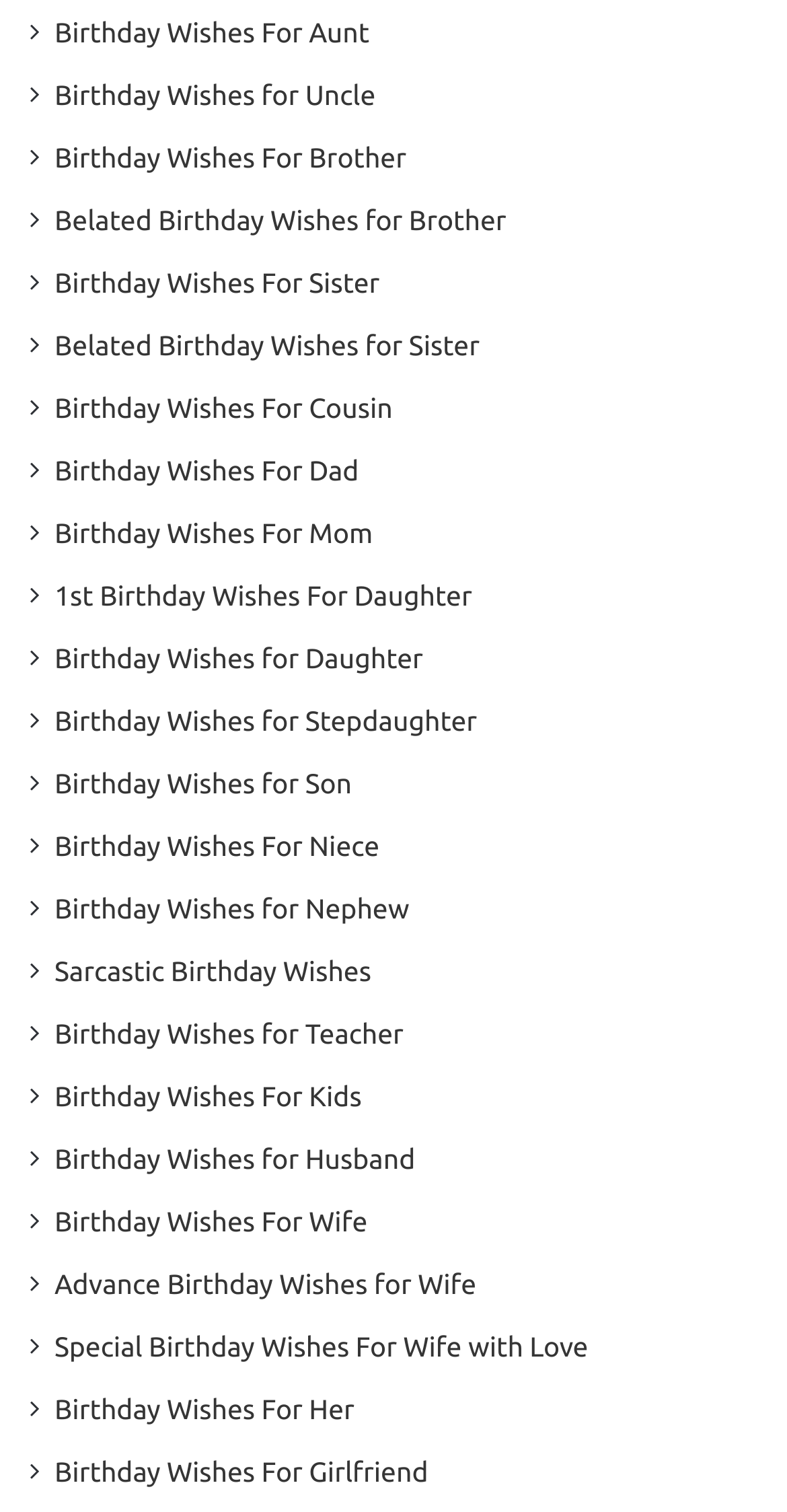Give a one-word or phrase response to the following question: How many categories of birthday wishes are for family members?

14